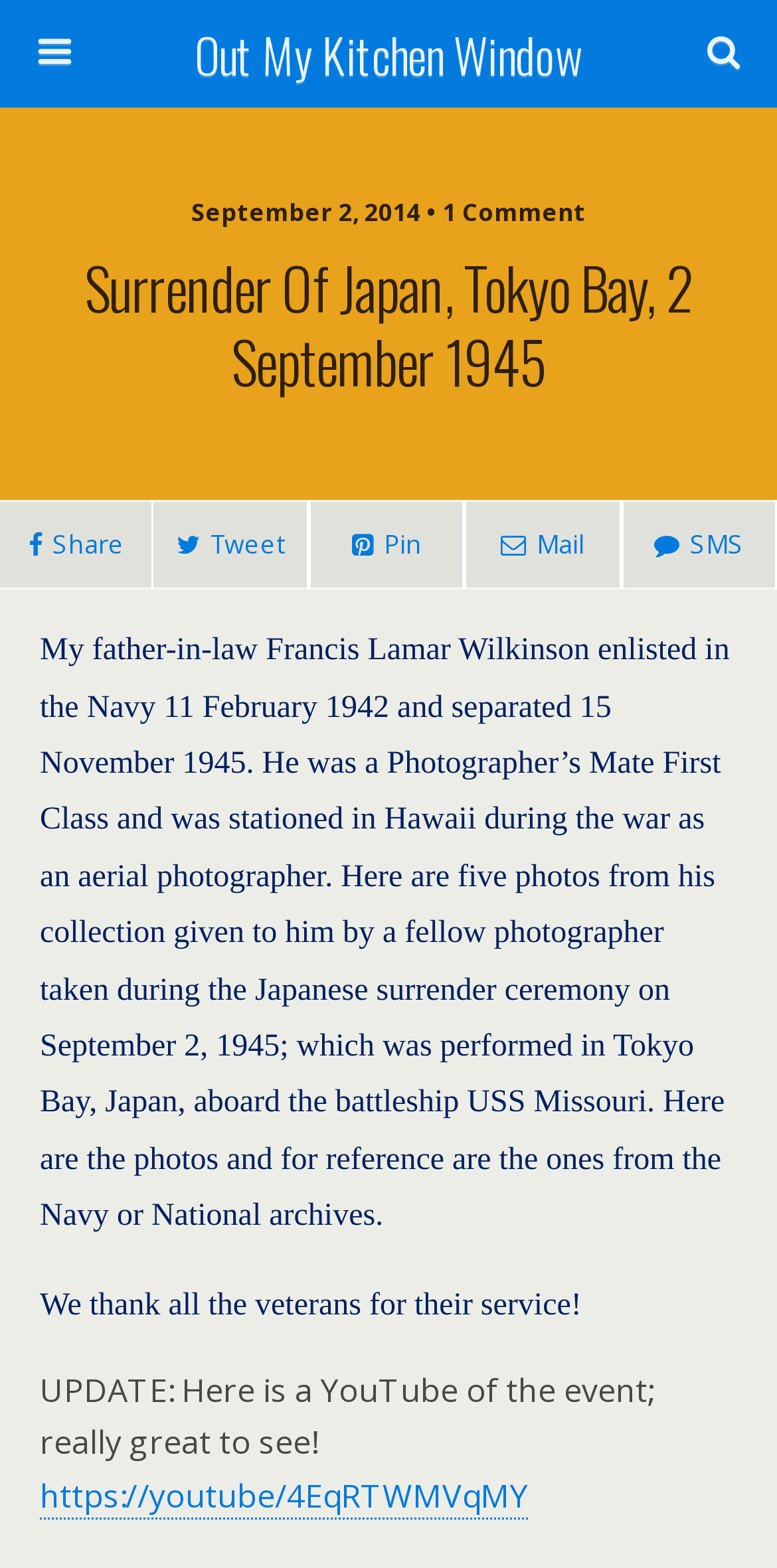Give a one-word or short-phrase answer to the following question: 
What is the date of the Japanese surrender ceremony?

September 2, 1945